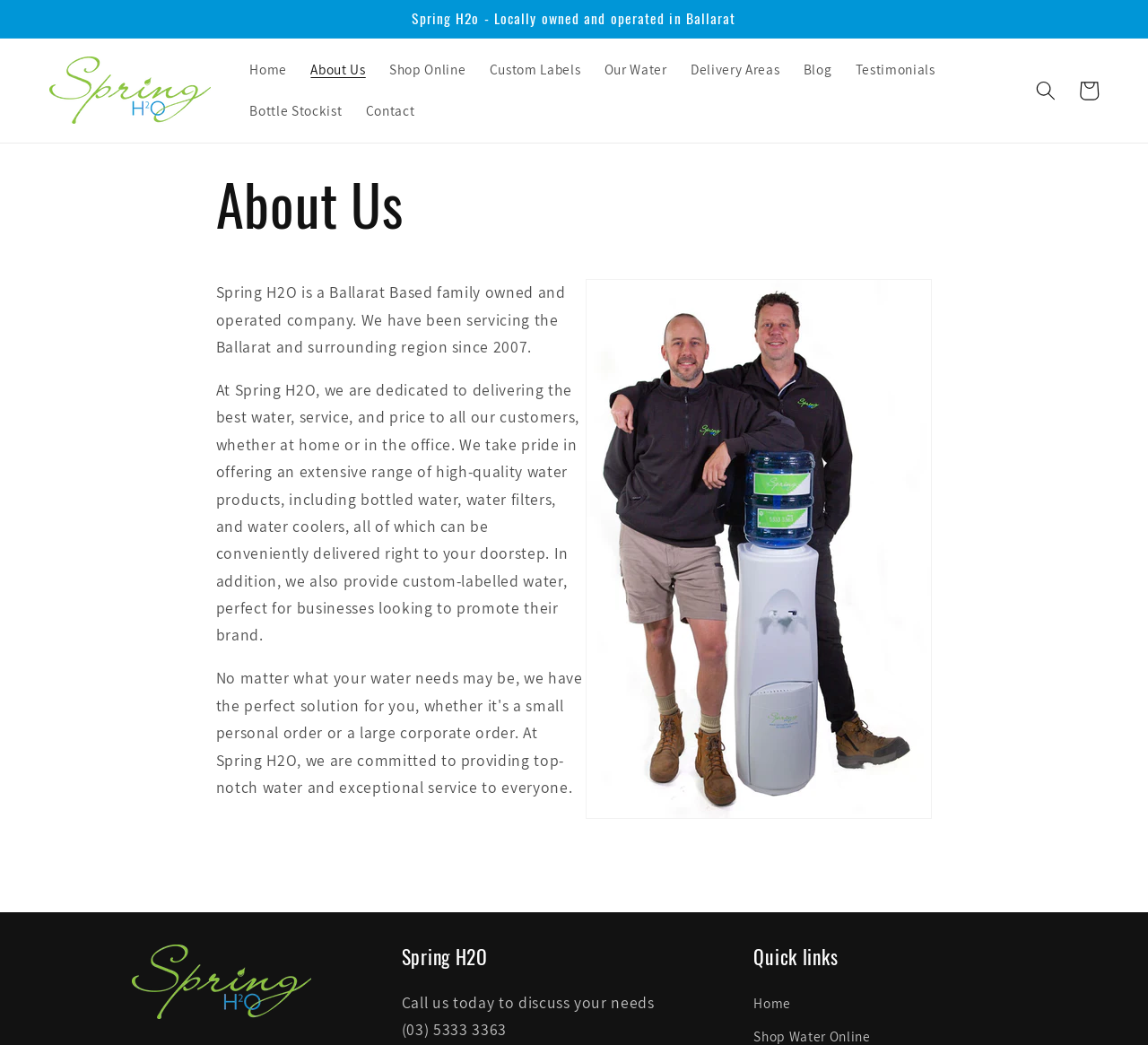Craft a detailed narrative of the webpage's structure and content.

The webpage is about Spring H2O, a family-owned and operated company based in Ballarat. At the top, there is an announcement section with a brief introduction to the company. Below this, there is a navigation menu with links to various pages, including Home, About Us, Shop Online, and more. 

On the left side, there is a logo of Spring H2O, which is an image. To the right of the logo, there is a link to the company's homepage. 

The main content of the page is divided into sections. The first section has a heading "About Us" and provides a brief overview of the company, including its history and services. Below this, there is a paragraph describing the company's mission and products. 

At the bottom of the page, there is an image of Spring H2O, followed by a section with a heading "Spring H2O" and a call-to-action to discuss needs with the company. The company's phone number is also provided. 

To the right of this section, there is another section with a heading "Quick links" and links to various pages, including Home. At the top right corner, there is a search button and a link to the cart.